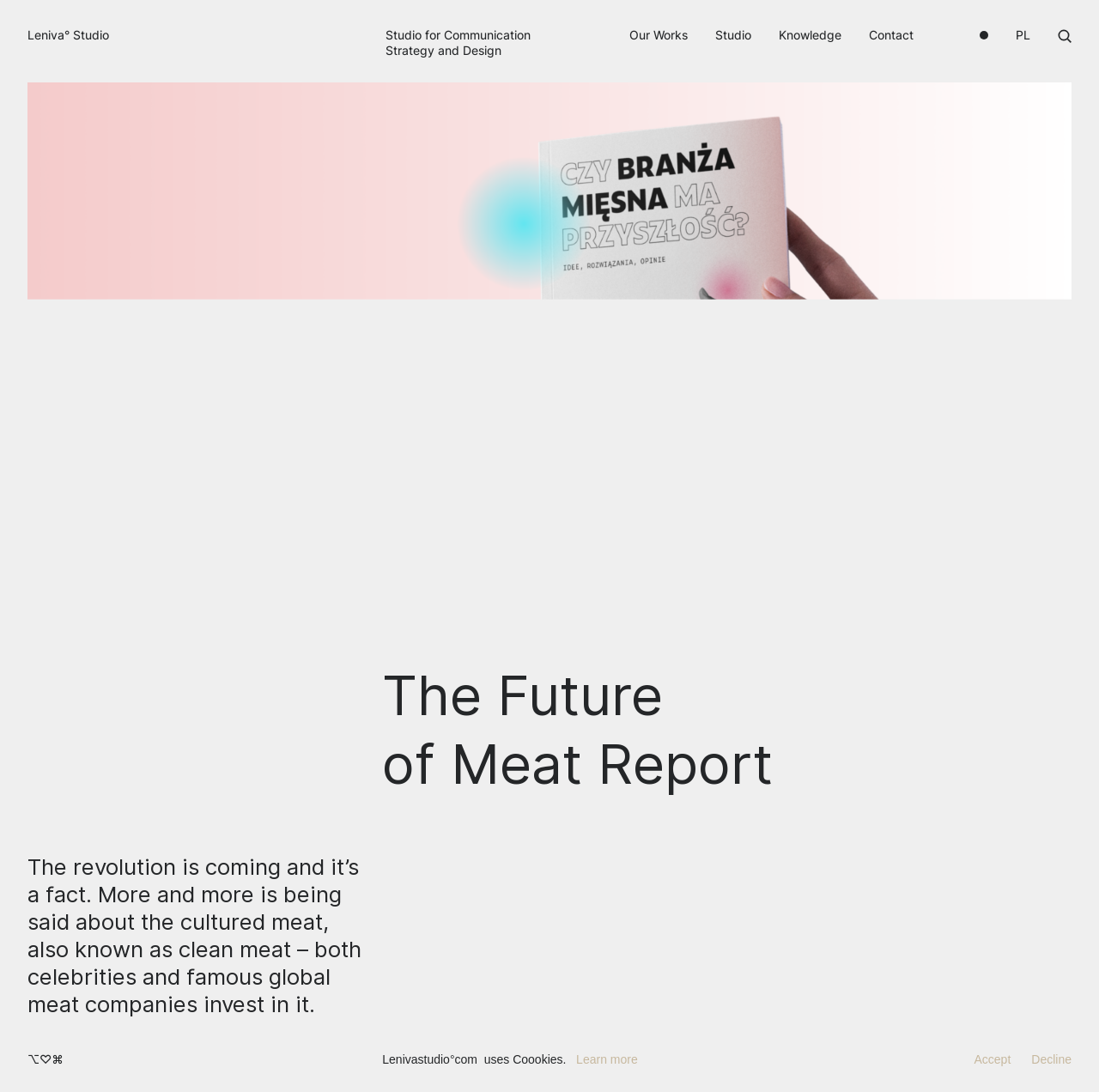Write a detailed summary of the webpage, including text, images, and layout.

The webpage is titled "The Future of Meat - Leniva° Studio" and has a prominent header section at the top with a navigation menu containing links to "Our Works", "Studio", "Knowledge", and "Contact". Below the navigation menu, there is a button and a link to switch the language to "PL". 

On the left side of the page, there is a figure that spans almost the entire height of the page. Above the figure, there is a heading that reads "The Future of Meat Report". Below the heading, there is a paragraph of text that discusses the growing trend of cultured meat, also known as clean meat, and how celebrities and global meat companies are investing in it.

At the very bottom of the page, there is a notice about the website using cookies, with links to "Learn more", "Accept", and "Decline" options.